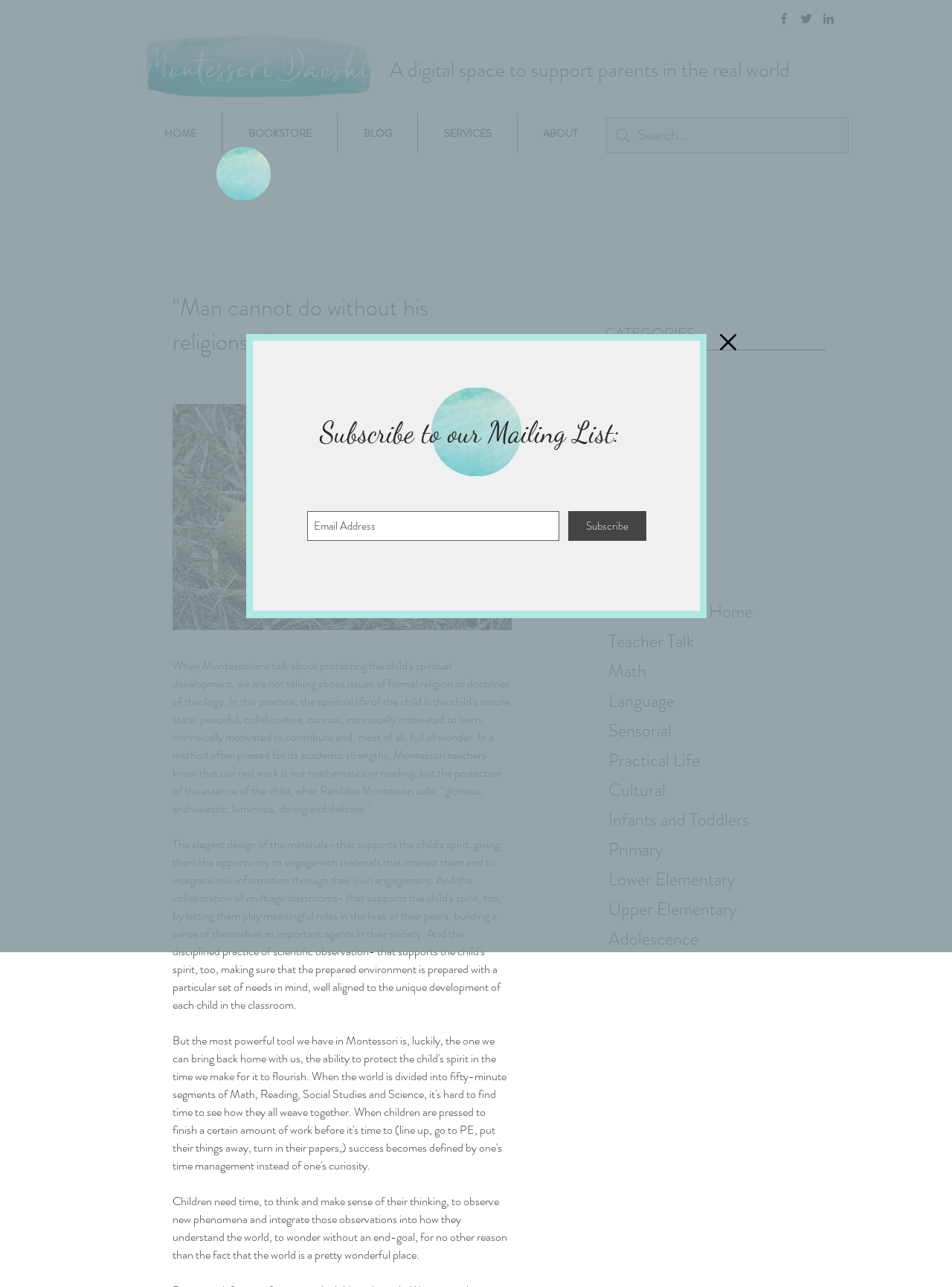Please provide a comprehensive response to the question below by analyzing the image: 
What is the image above the 'Subscribe to our Mailing List' text?

I found the image above the 'Subscribe to our Mailing List' text by looking at the dialog box on the webpage, where I saw an image with the filename 'MDcrop1.png'.